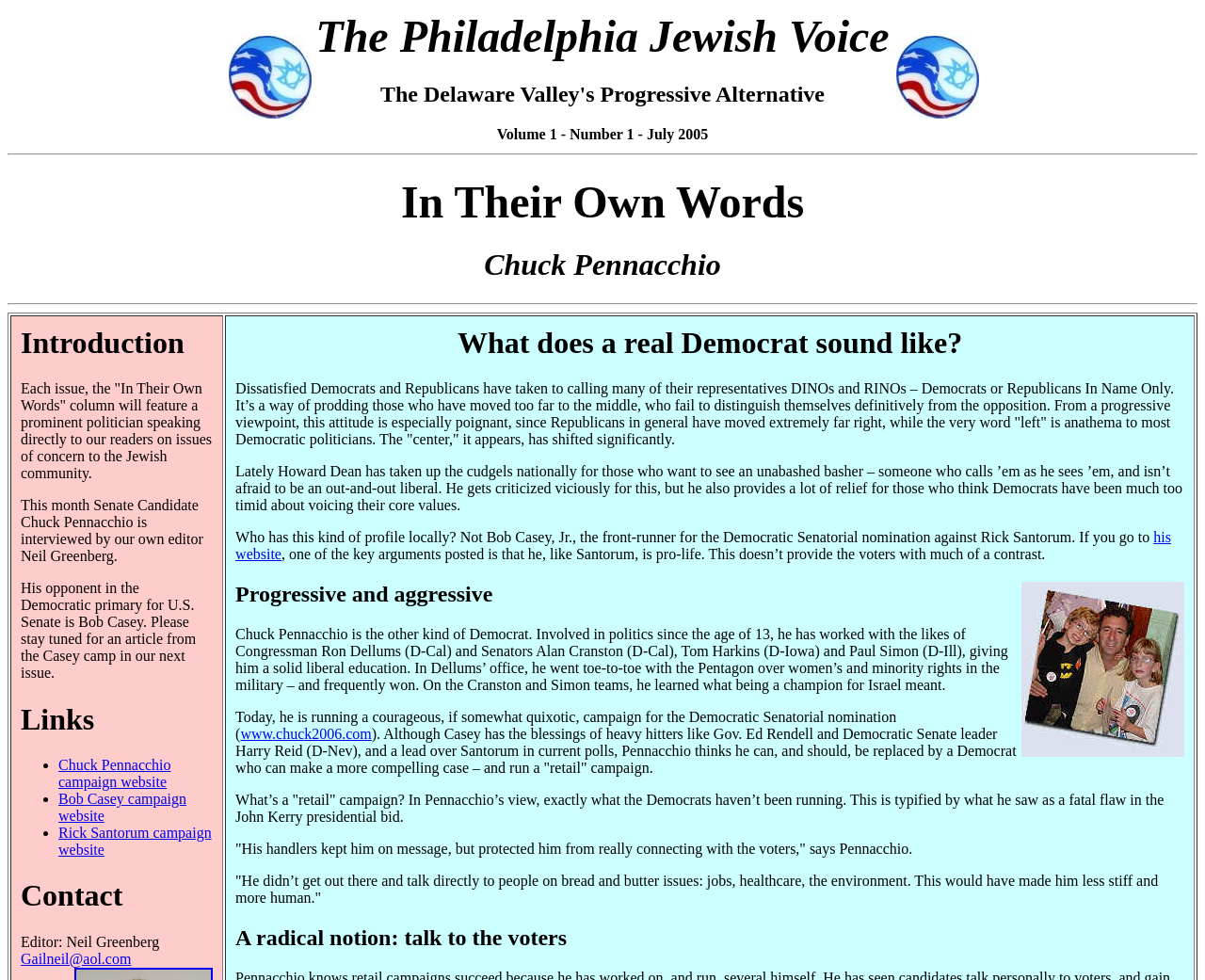Summarize the webpage comprehensively, mentioning all visible components.

The webpage is titled "Philadelphia Jewish Voice - Volume 1" and appears to be a news or opinion article website. At the top, there is a logo image on the left and a heading that reads "The Philadelphia Jewish Voice The Delaware Valley's Progressive Alternative Volume 1 - Number 1 - July 2005" on the right. Below this, there is a horizontal separator line.

The main content of the page is divided into several sections. The first section is headed "In Their Own Words" and features a heading "Chuck Pennacchio" below it. Following this, there is another horizontal separator line.

The next section is headed "Introduction" and is located on the left side of the page. To the right of this, there is a section headed "Links" that contains a list of three links to campaign websites, each preceded by a bullet point. Below this, there is a section headed "Contact" that includes the editor's name and email address.

On the right side of the page, there is a section headed "What does a real Democrat sound like?" that contains a link to a website. Below this, there is a section headed "Progressive and aggressive Chuck Pennacchio" that features an image of Chuck Pennacchio and a lengthy article about his background and political views. The article discusses his experience working with various politicians and his current campaign for the Democratic Senatorial nomination.

Throughout the article, there are several headings that break up the text, including "A radical notion: talk to the voters" near the bottom of the page. Overall, the webpage appears to be focused on discussing politics and featuring the views of Chuck Pennacchio.